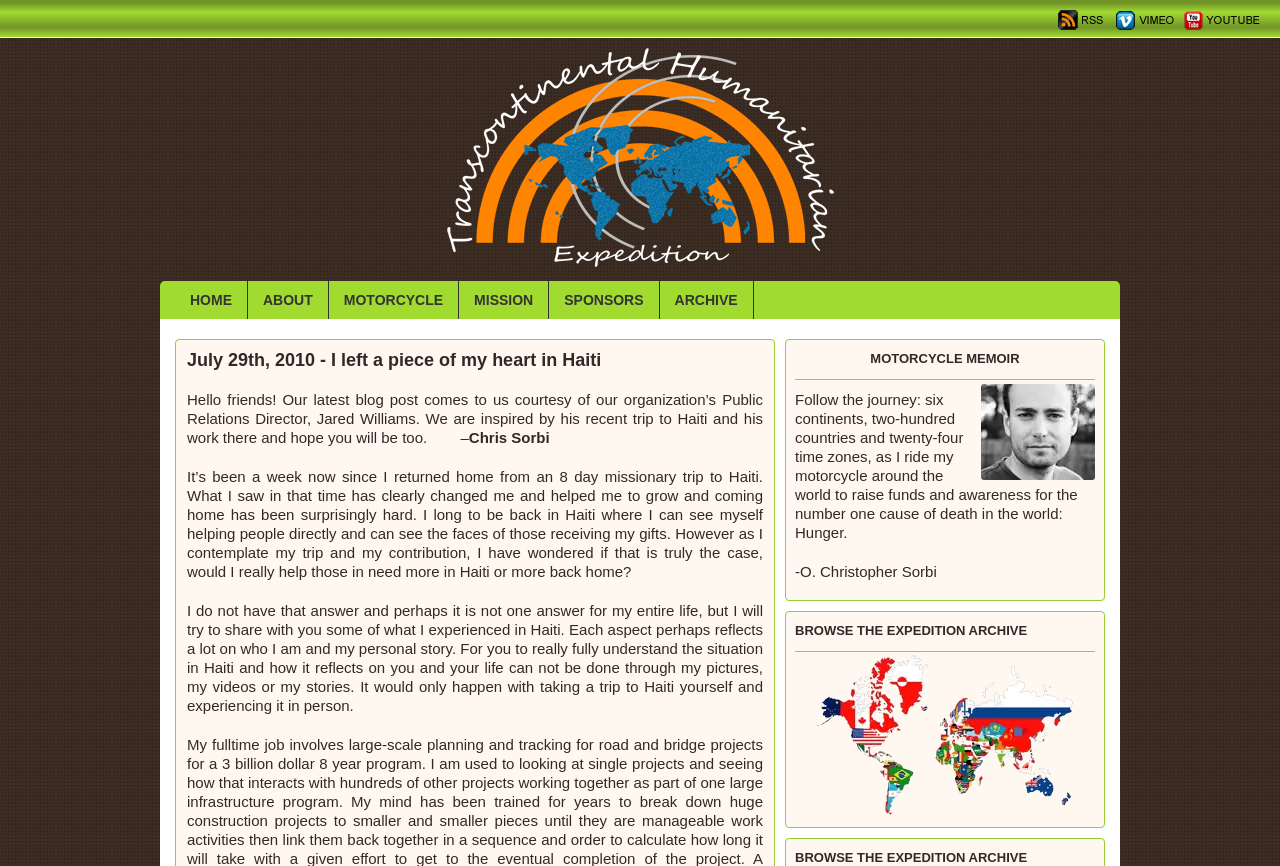What is the name of the person who wrote the text about their experience in Haiti?
Look at the image and respond with a one-word or short-phrase answer.

Chris Sorbi